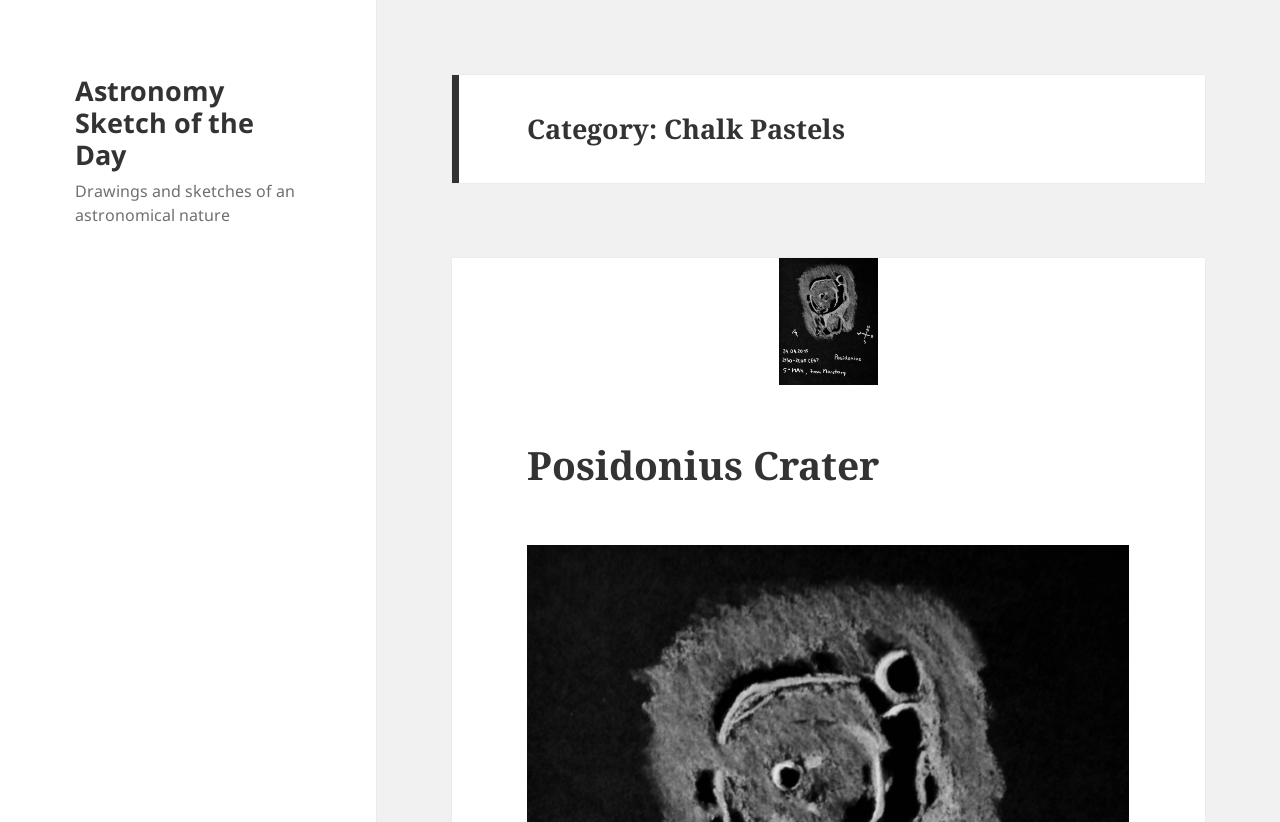Give a concise answer using only one word or phrase for this question:
What is the category of the astronomy sketch?

Chalk Pastels